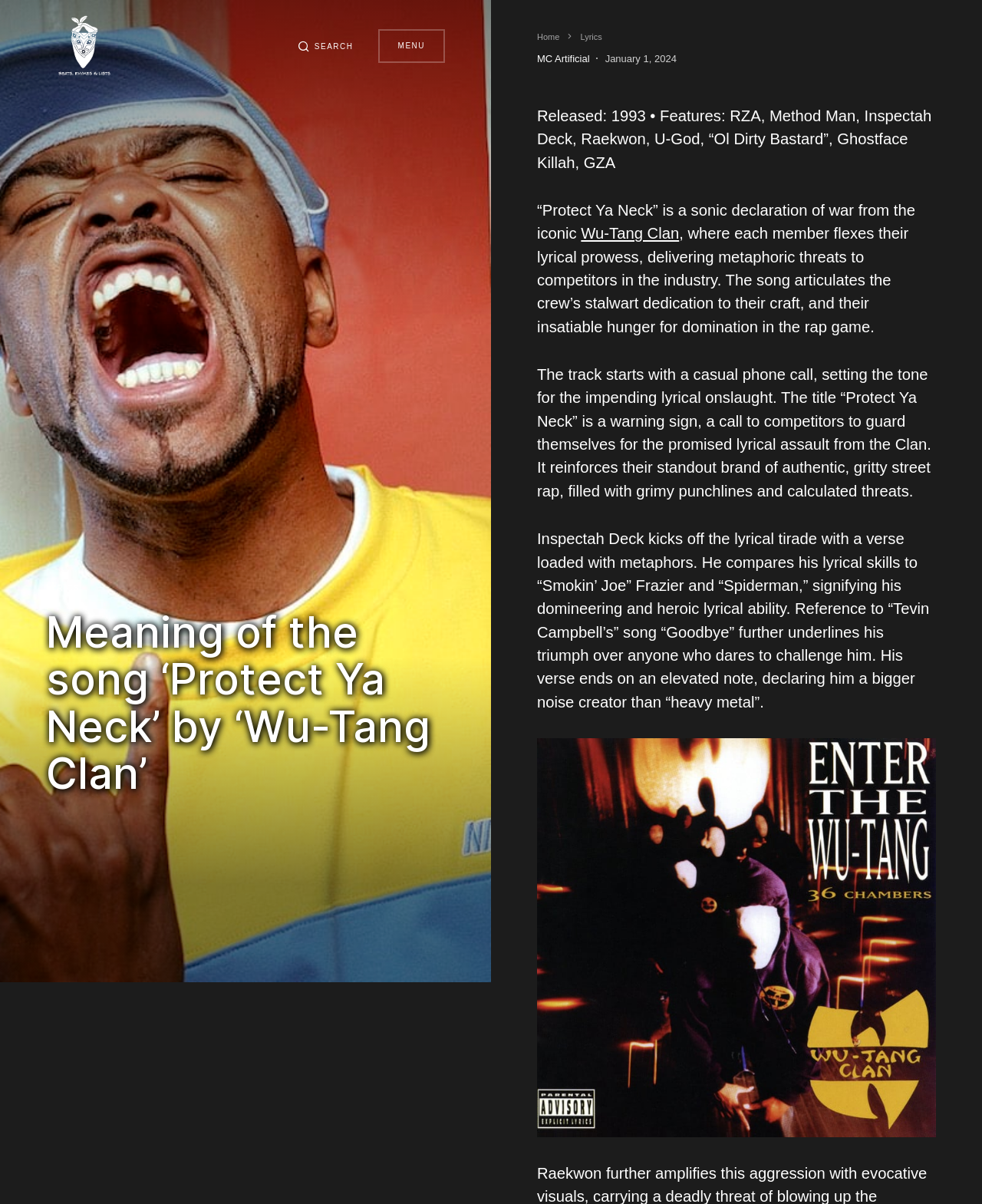What is the release year of the song 'Protect Ya Neck'?
Ensure your answer is thorough and detailed.

The webpage mentions that the song 'Protect Ya Neck' was released in 1993, as indicated by the text 'Released: 1993'.